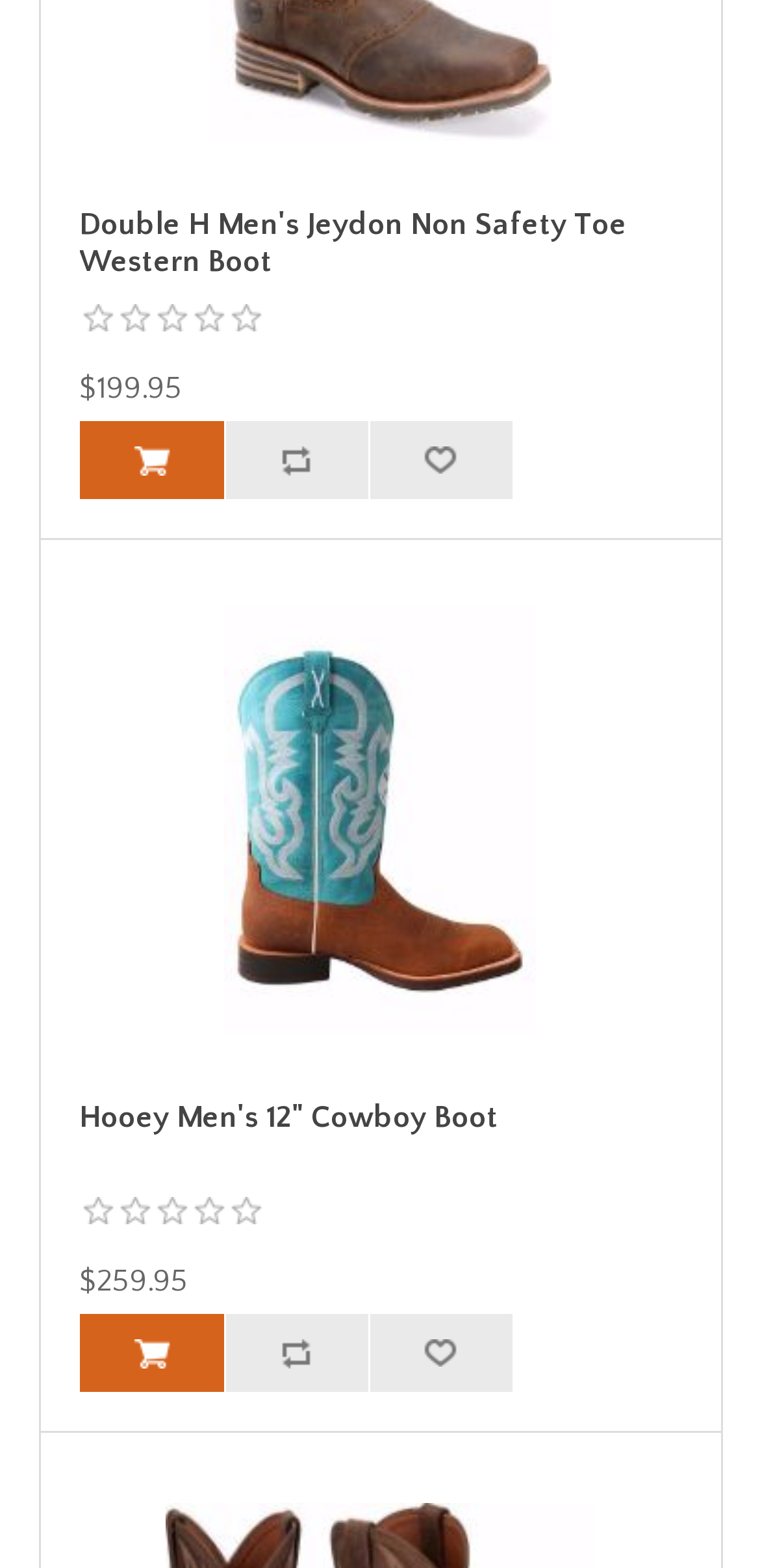Highlight the bounding box coordinates of the element that should be clicked to carry out the following instruction: "View Hooey Men's 12" Cowboy Boot". The coordinates must be given as four float numbers ranging from 0 to 1, i.e., [left, top, right, bottom].

[0.104, 0.702, 0.896, 0.725]